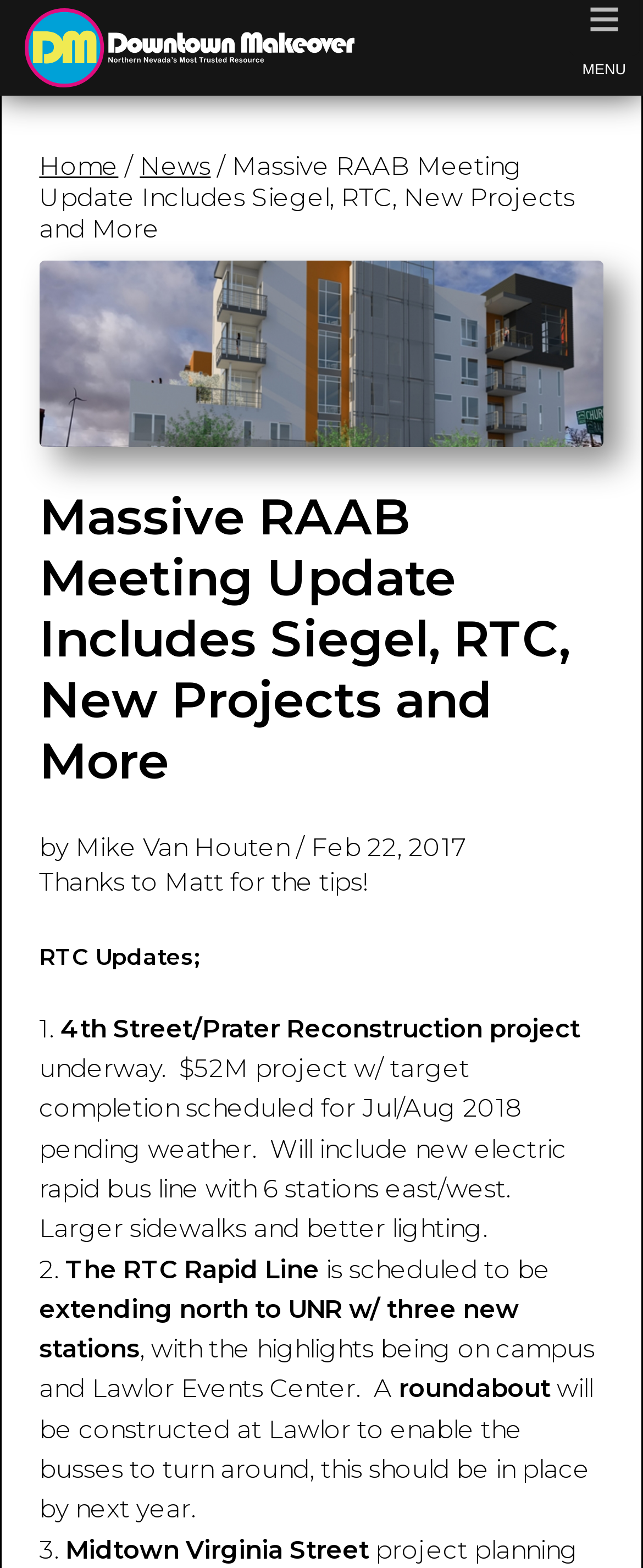What is being constructed at Lawlor Events Center? Examine the screenshot and reply using just one word or a brief phrase.

A roundabout